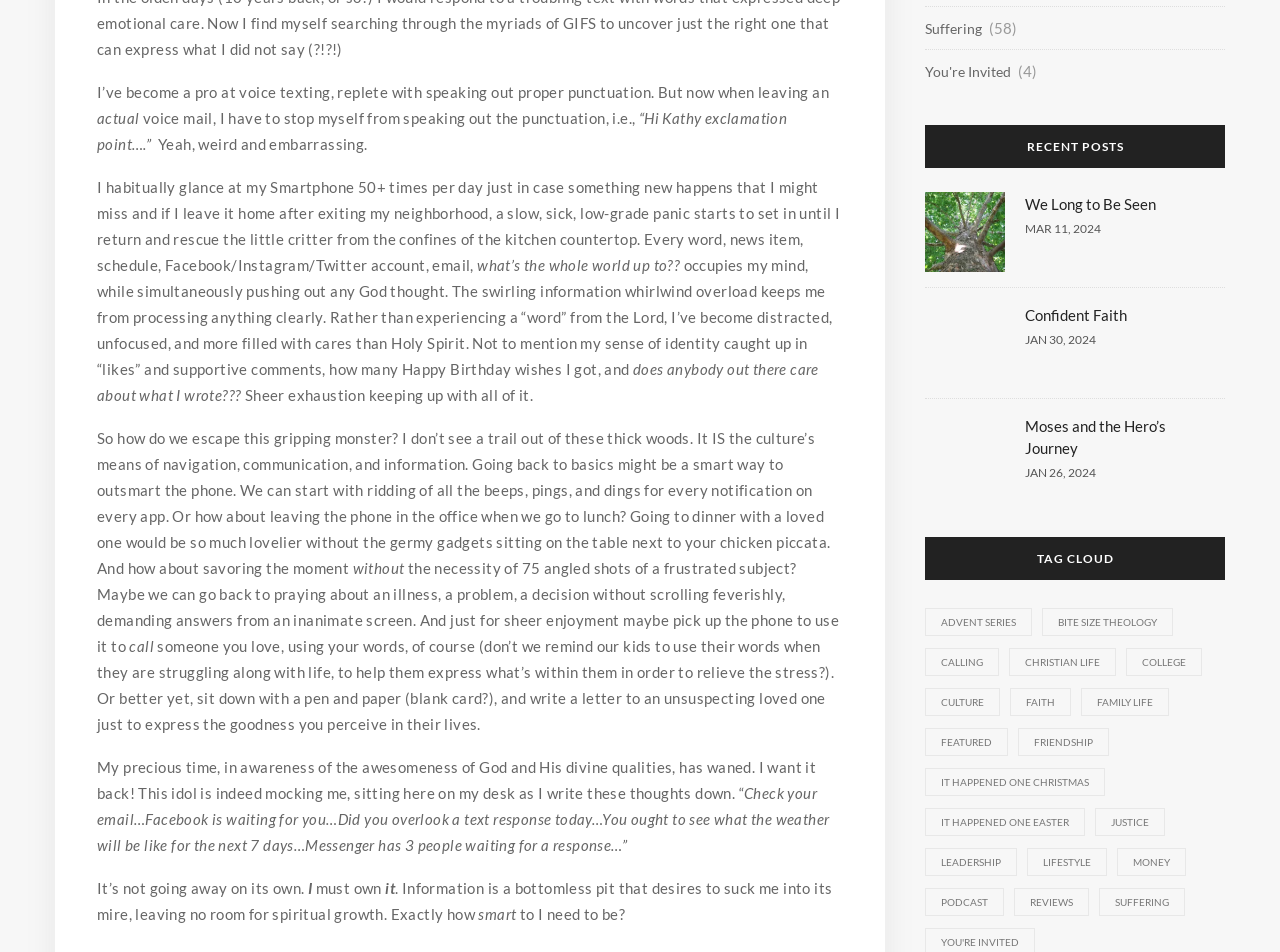Bounding box coordinates are specified in the format (top-left x, top-left y, bottom-right x, bottom-right y). All values are floating point numbers bounded between 0 and 1. Please provide the bounding box coordinate of the region this sentence describes: Advent Series

[0.723, 0.639, 0.806, 0.668]